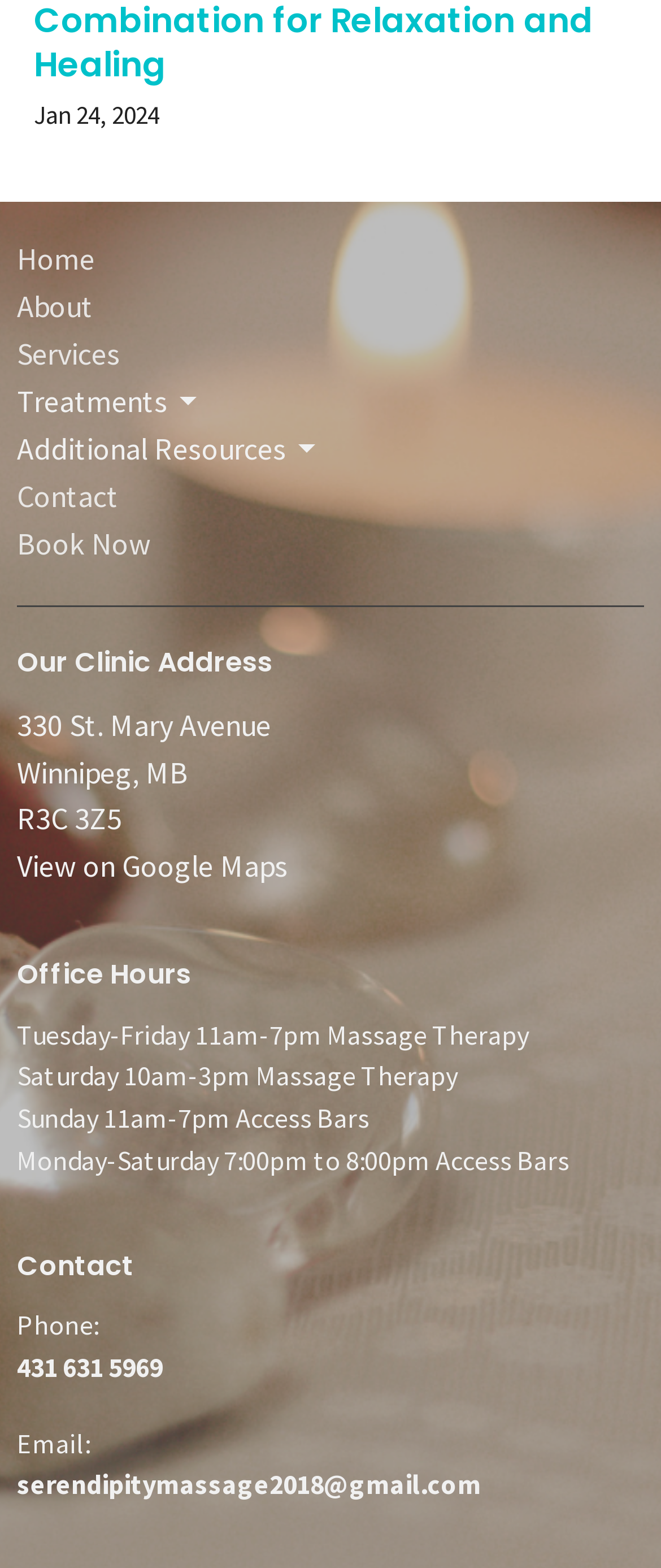Find the bounding box coordinates of the clickable area that will achieve the following instruction: "View the clinic address".

[0.026, 0.45, 0.41, 0.474]